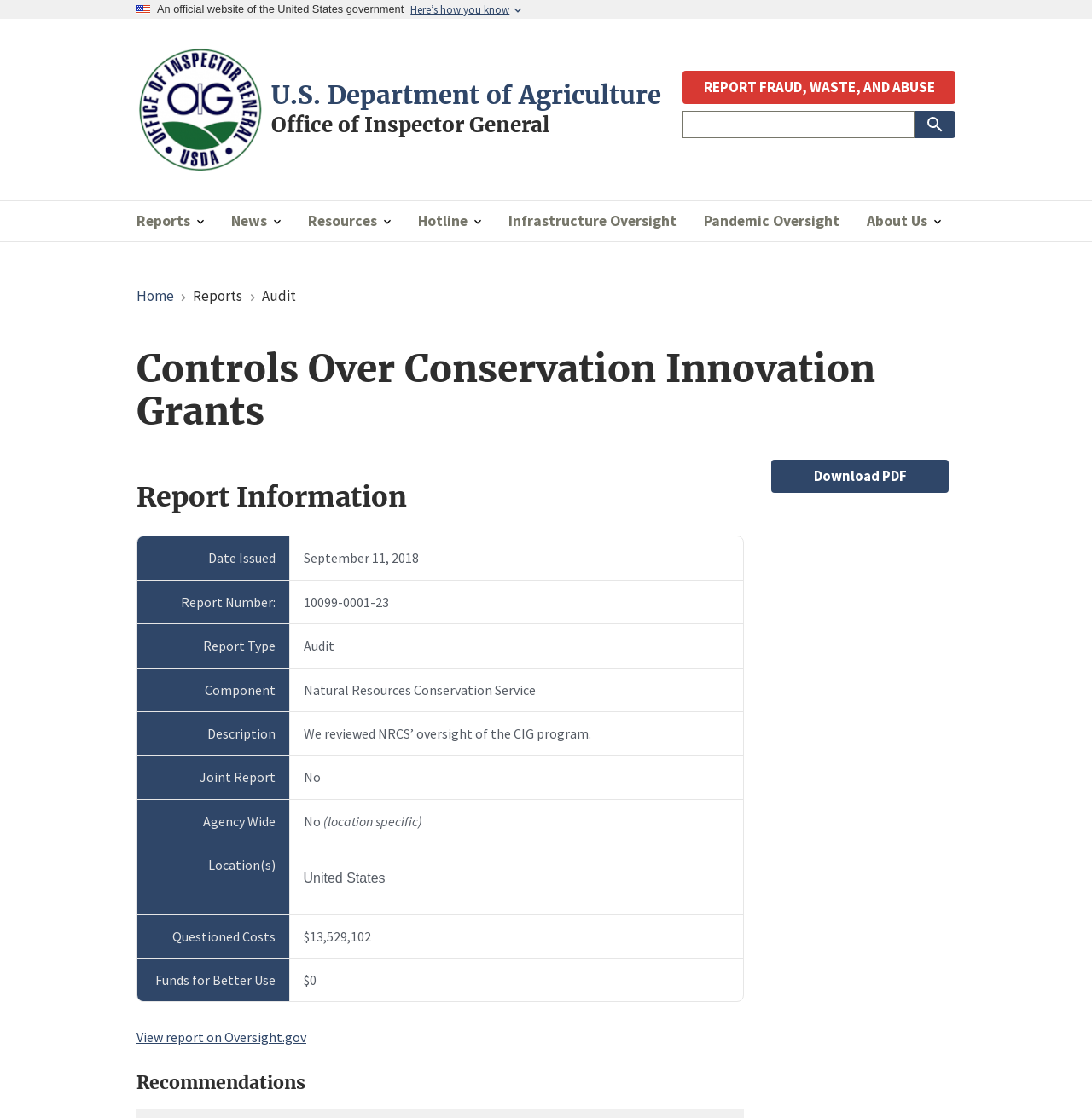Find the bounding box coordinates of the clickable area required to complete the following action: "Type your name".

None